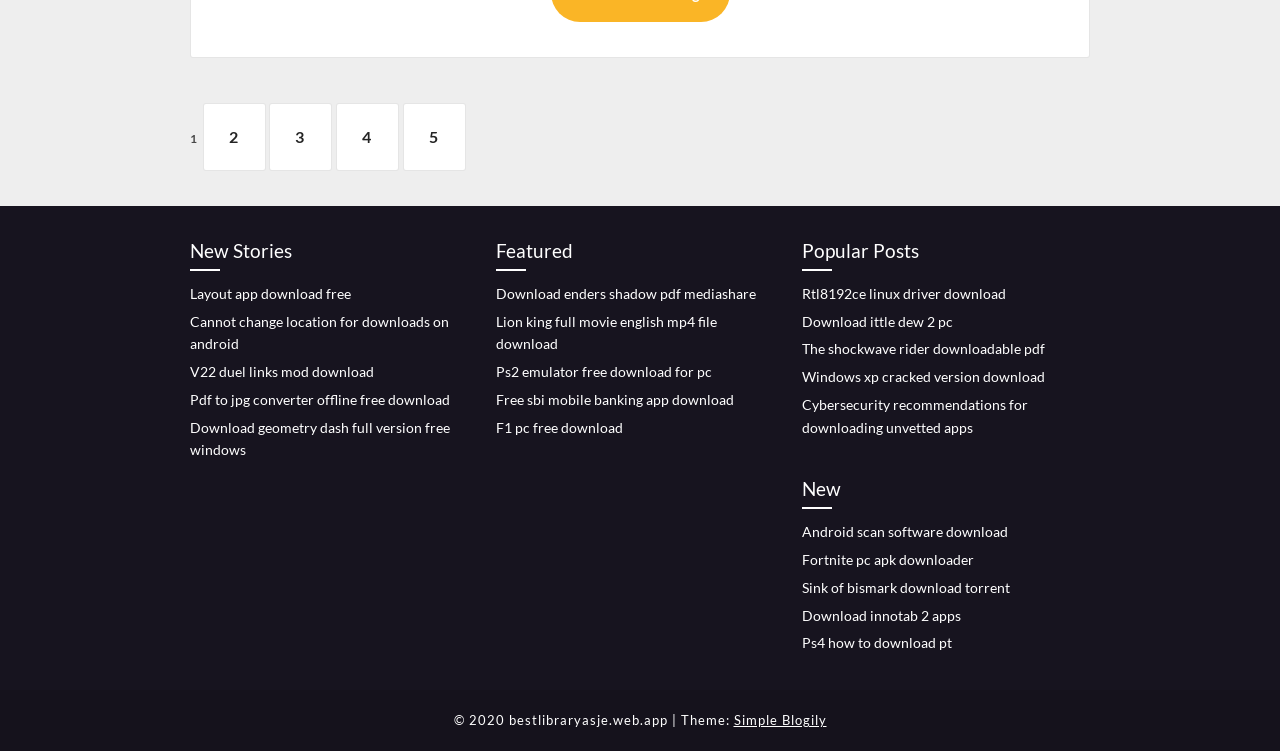How many categories are there on the webpage?
Please provide a detailed and thorough answer to the question.

There are four categories on the webpage: 'New Stories', 'Featured', 'Popular Posts', and 'New'.